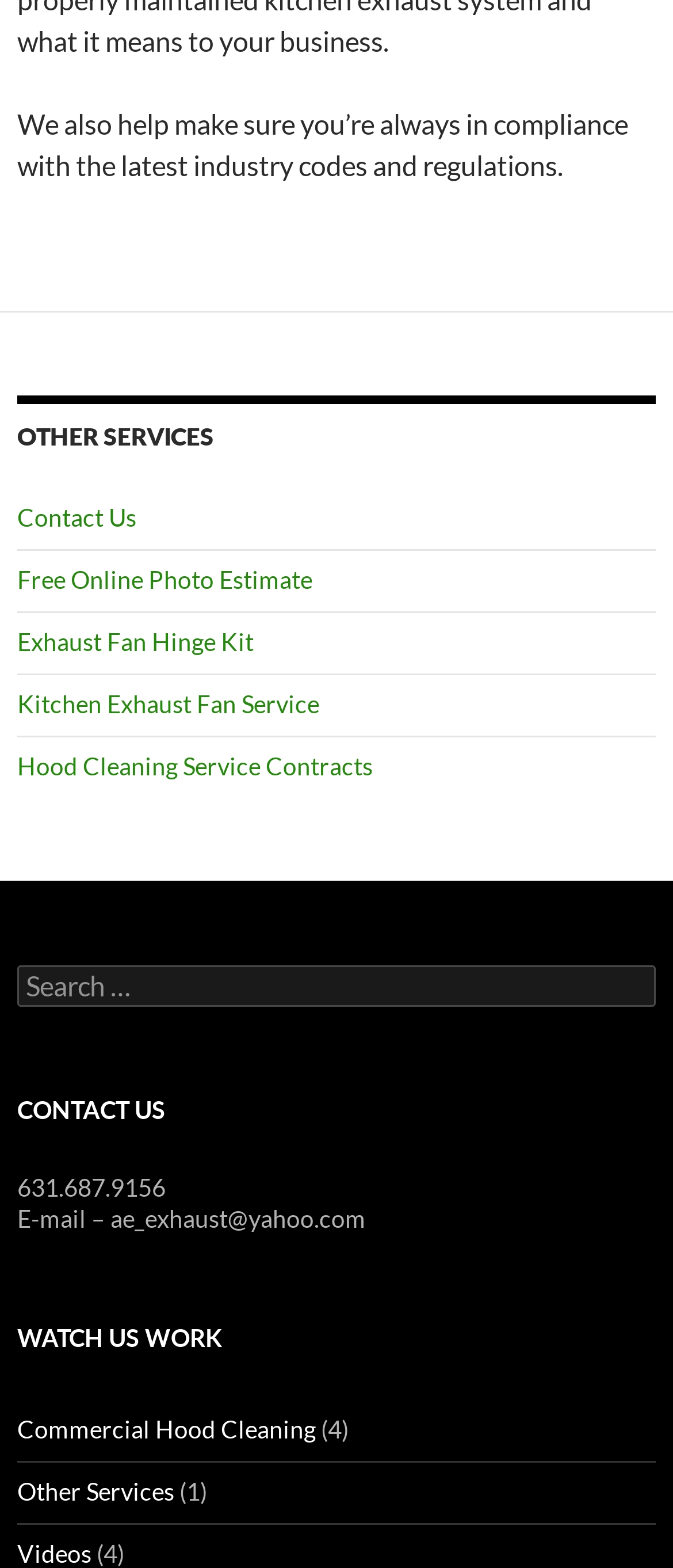Determine the bounding box coordinates for the region that must be clicked to execute the following instruction: "Get a free online photo estimate".

[0.026, 0.361, 0.464, 0.379]